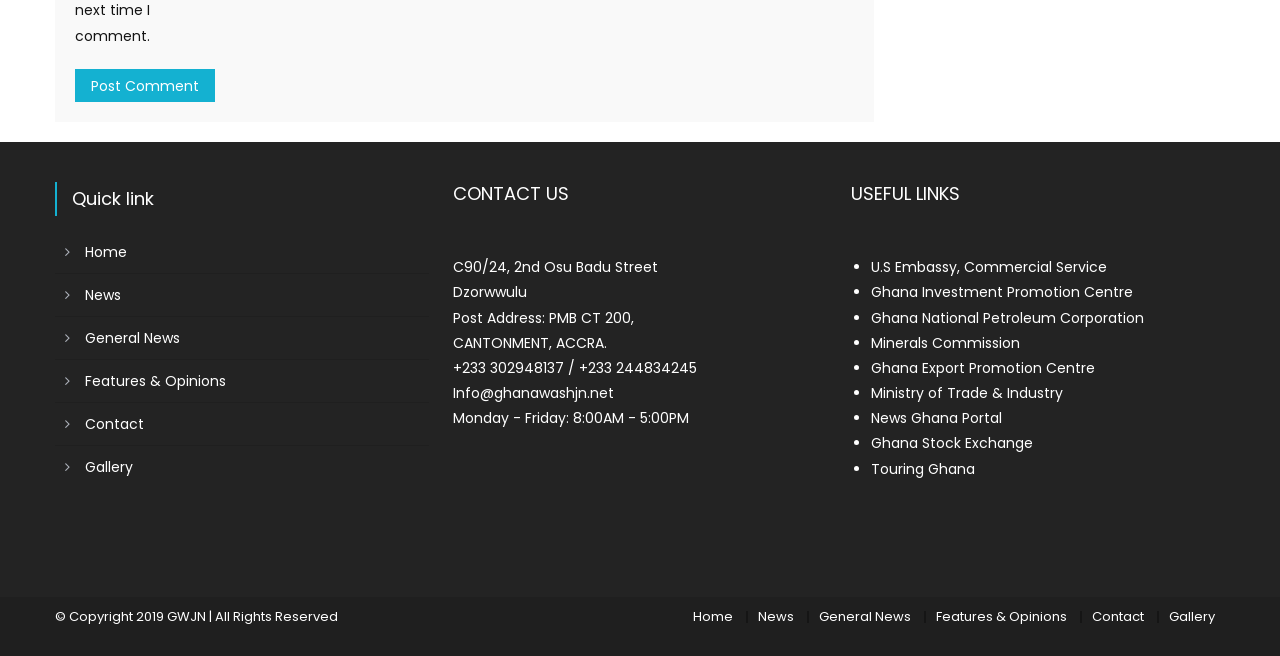Could you determine the bounding box coordinates of the clickable element to complete the instruction: "Click the 'Post Comment' button"? Provide the coordinates as four float numbers between 0 and 1, i.e., [left, top, right, bottom].

[0.059, 0.105, 0.168, 0.155]